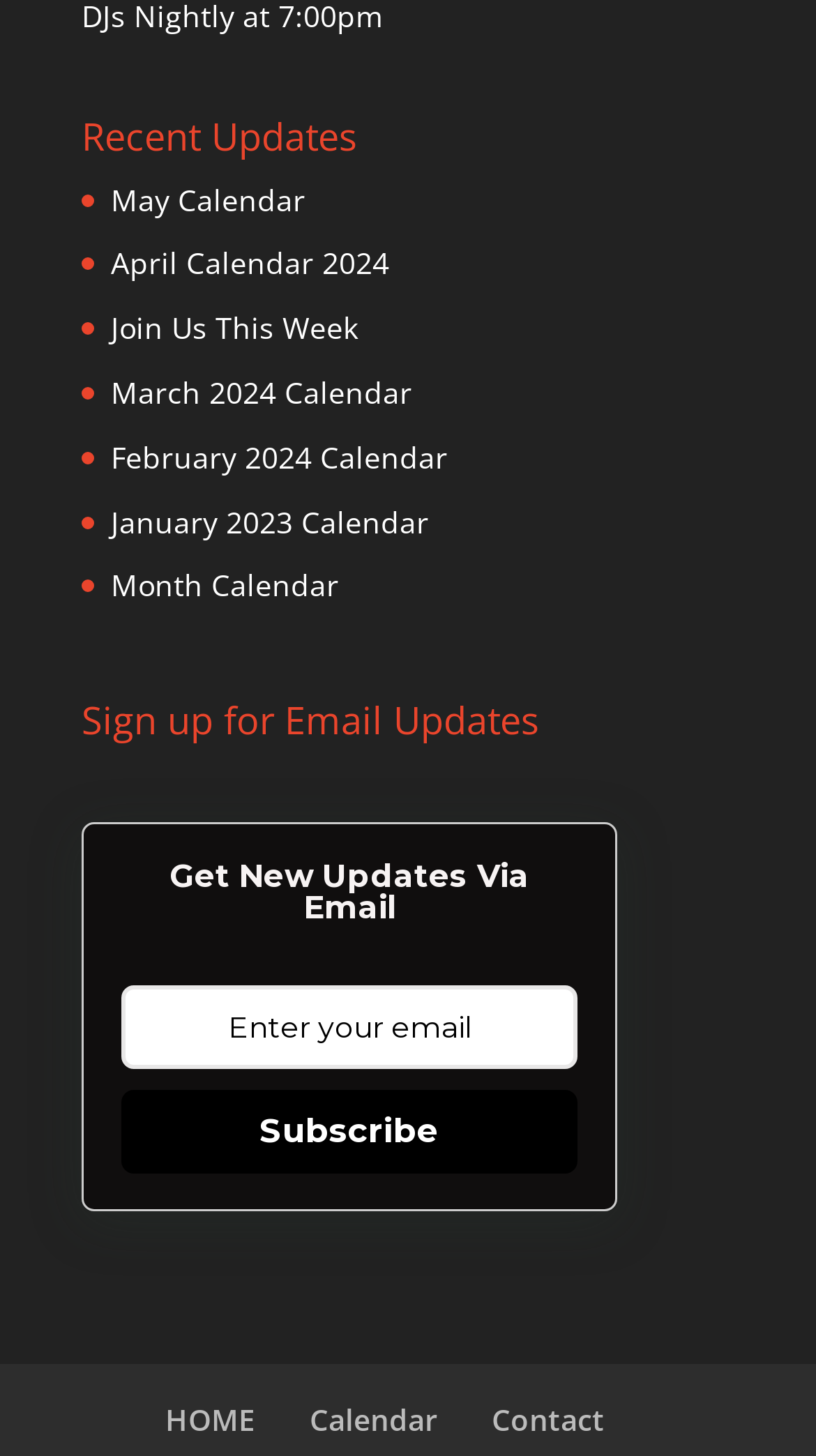What is the purpose of the textbox?
Refer to the image and respond with a one-word or short-phrase answer.

Enter email